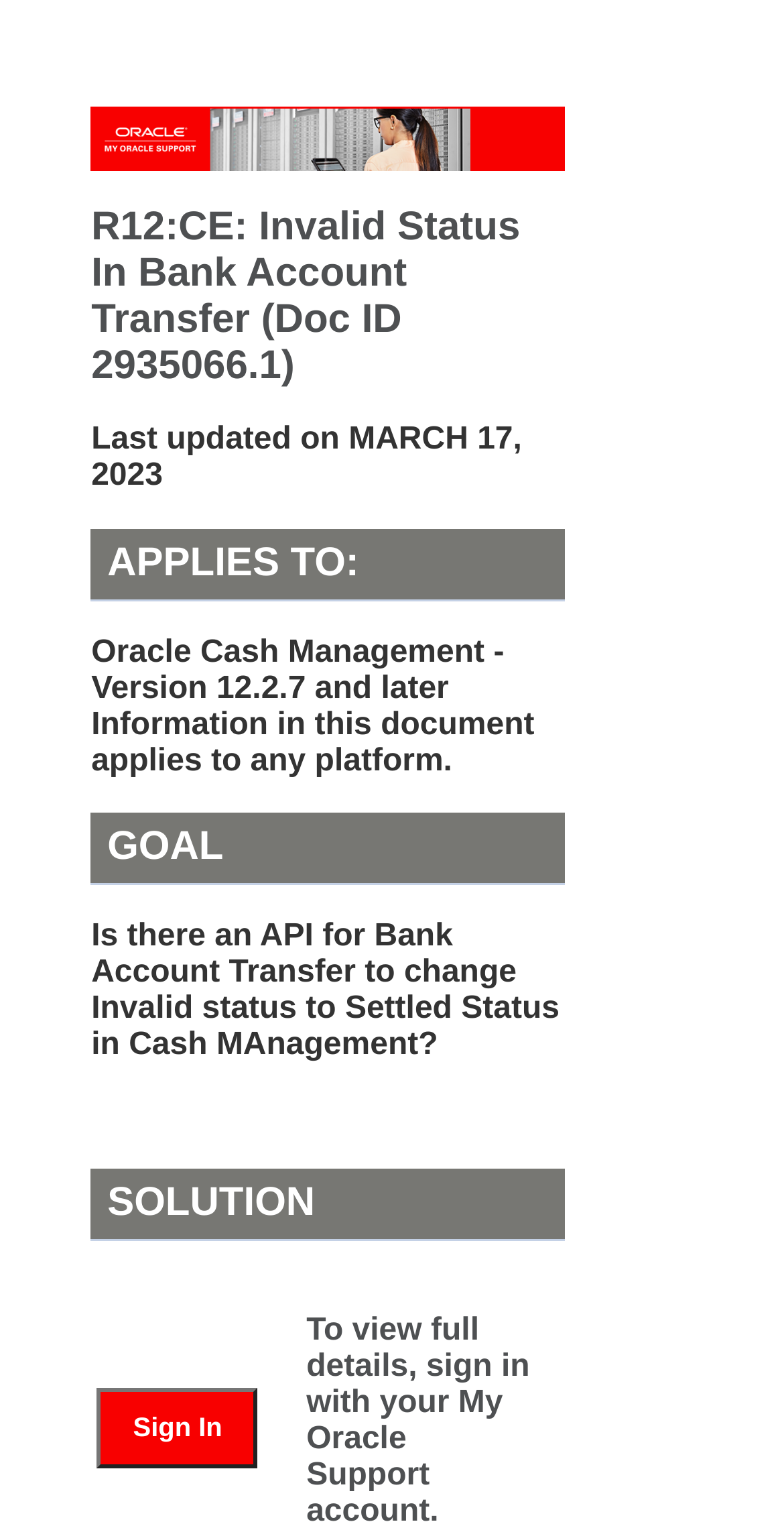What is the last updated date of this document?
Offer a detailed and full explanation in response to the question.

I found the last updated date by looking at the StaticText element that contains the text 'Last updated on MARCH 17, 2023'. This element is located below the heading element that contains the document title.